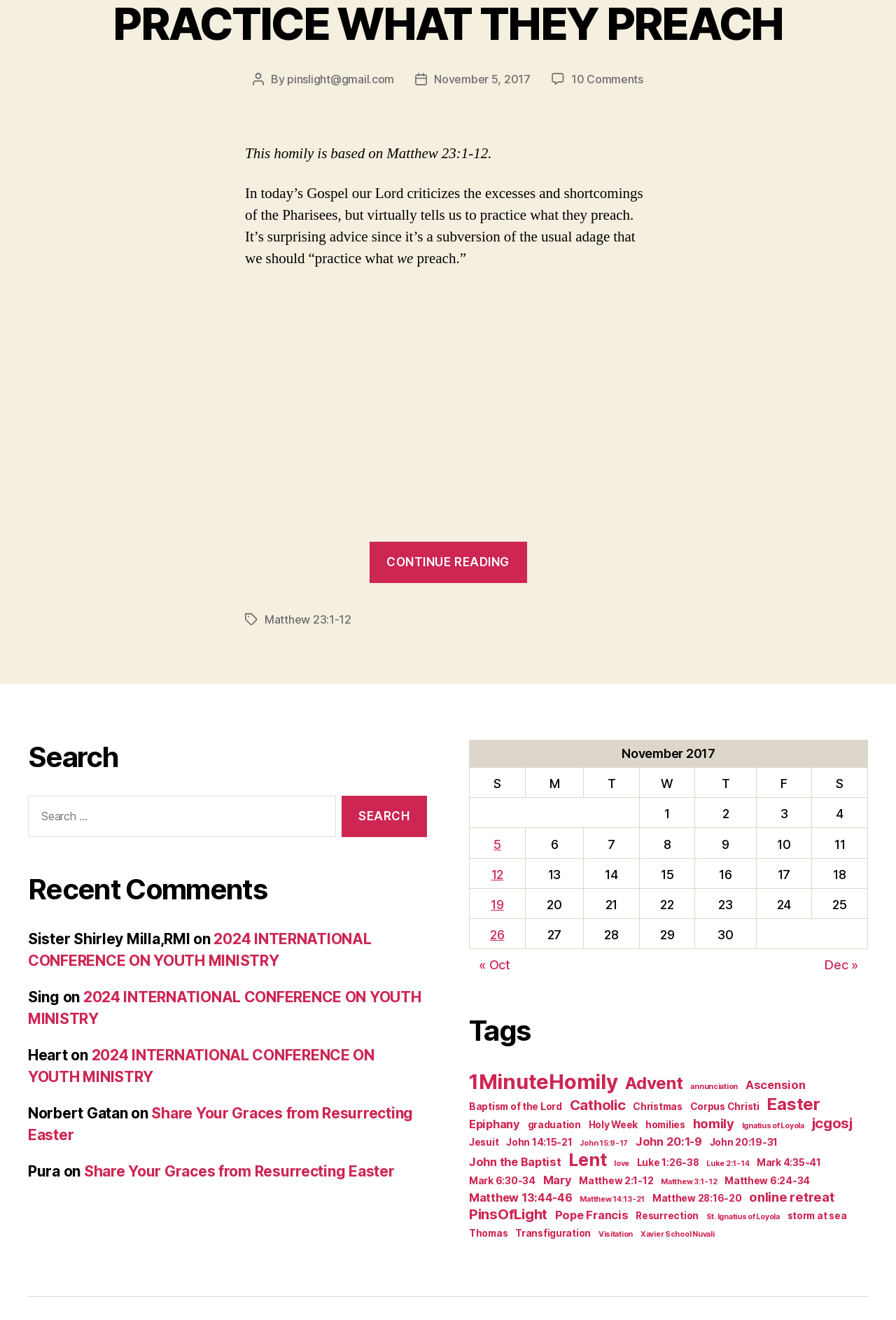Extract the bounding box coordinates for the UI element described by the text: "Epiphany". The coordinates should be in the form of [left, top, right, bottom] with values between 0 and 1.

[0.523, 0.846, 0.58, 0.857]